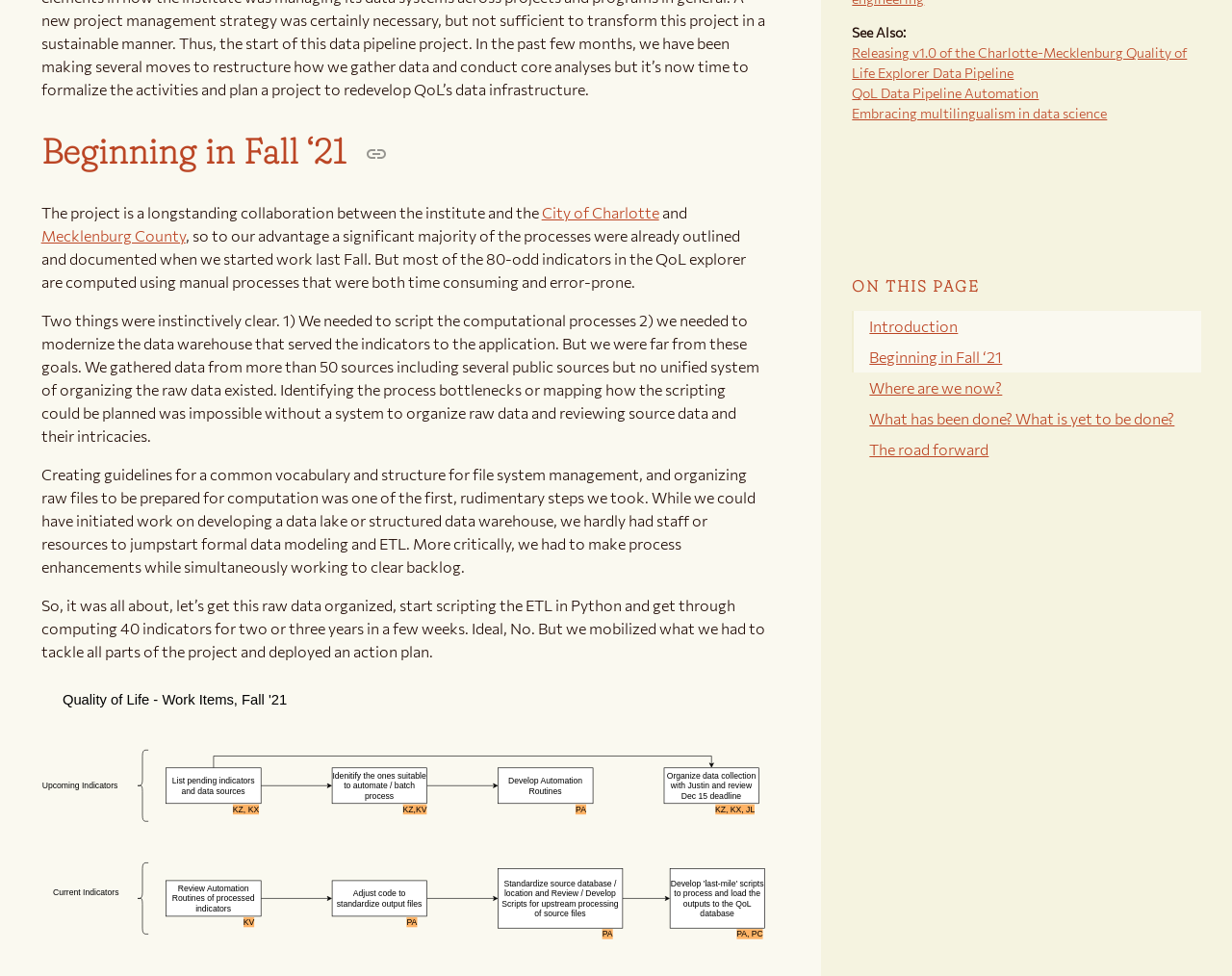Identify and provide the bounding box coordinates of the UI element described: "Mecklenburg County". The coordinates should be formatted as [left, top, right, bottom], with each number being a float between 0 and 1.

[0.033, 0.232, 0.151, 0.251]